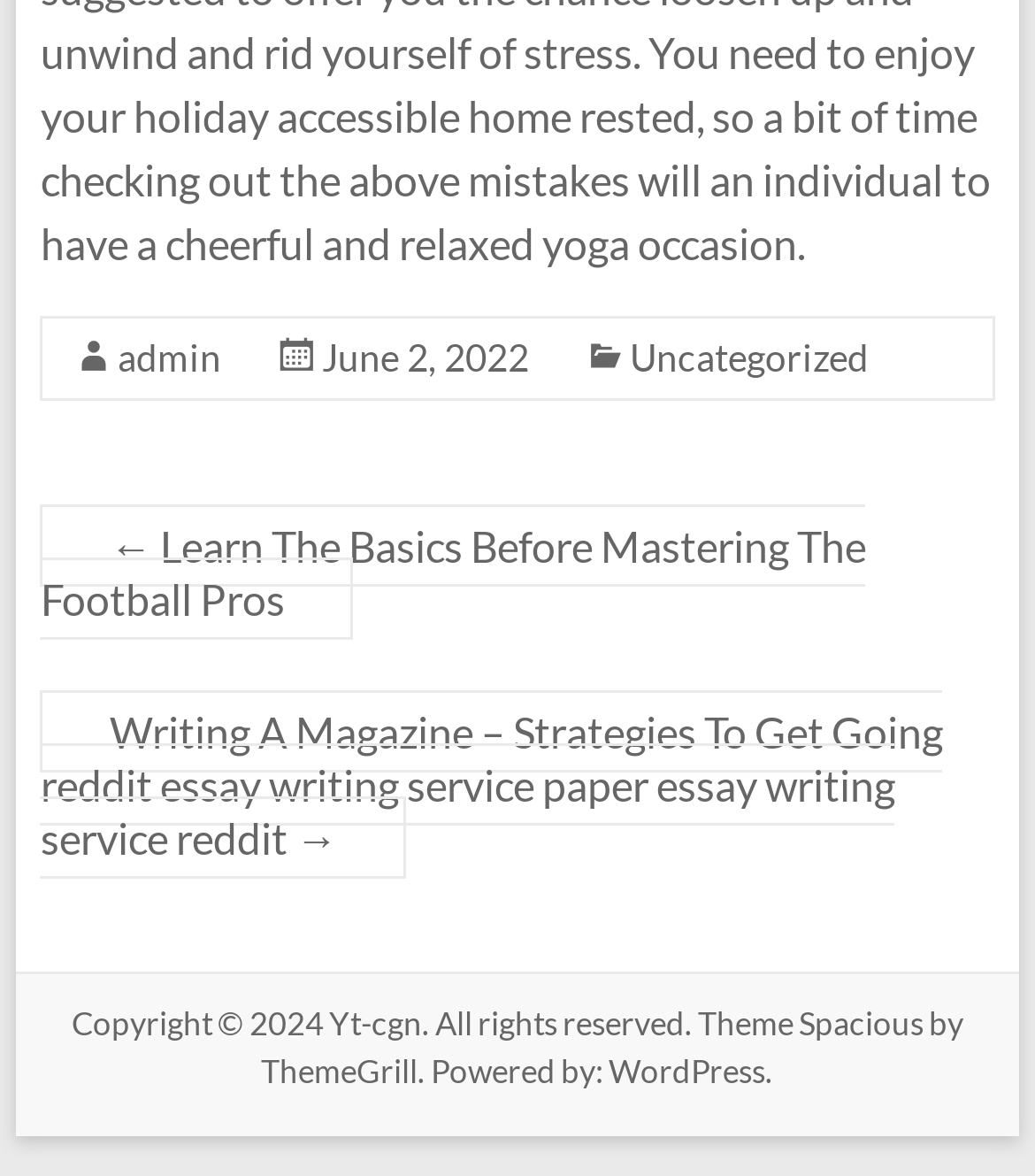Identify the bounding box coordinates of the clickable region to carry out the given instruction: "read about Uncategorized".

[0.608, 0.284, 0.839, 0.323]